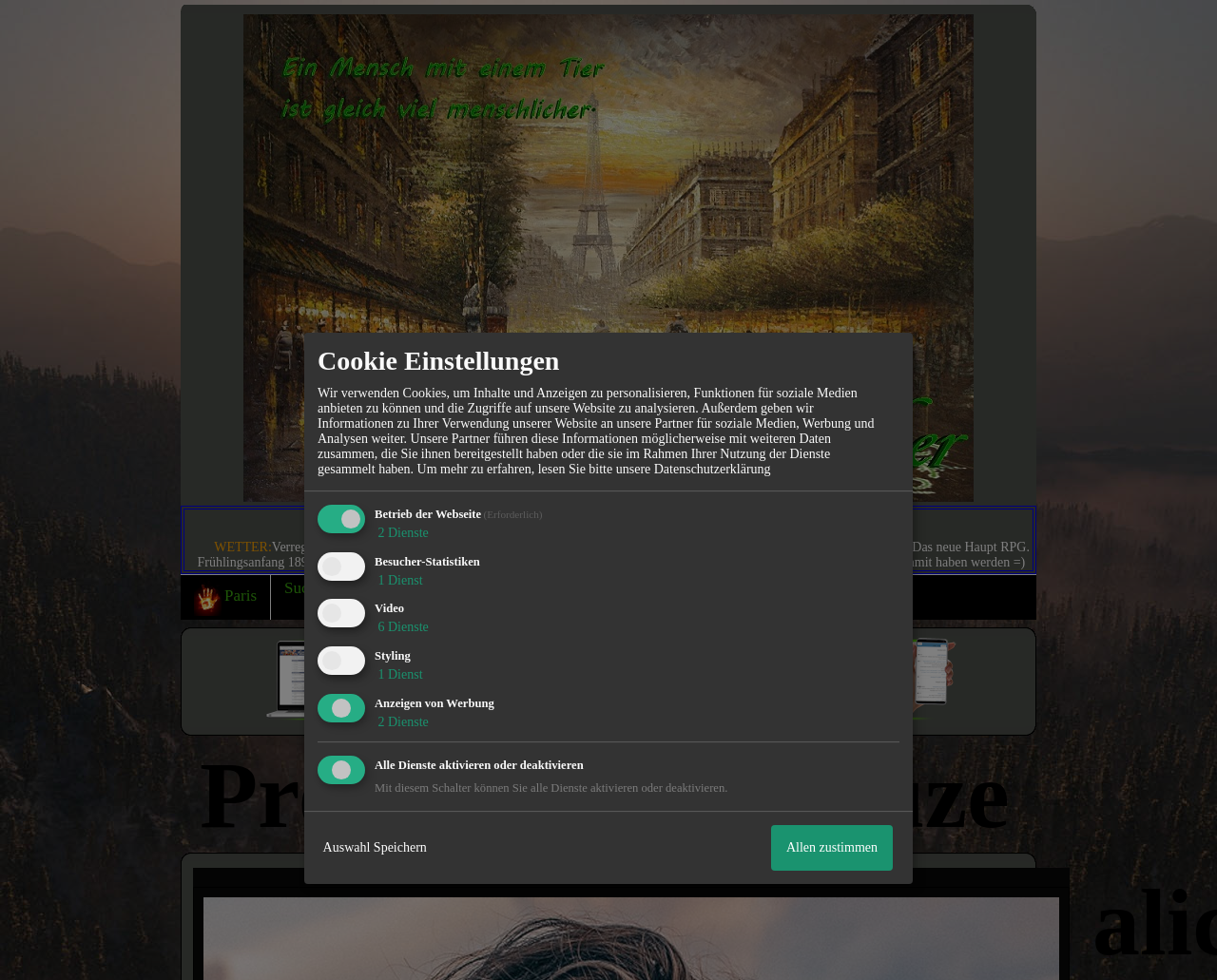Determine the bounding box of the UI element mentioned here: "Bildergalerie". The coordinates must be in the format [left, top, right, bottom] with values ranging from 0 to 1.

[0.497, 0.587, 0.588, 0.614]